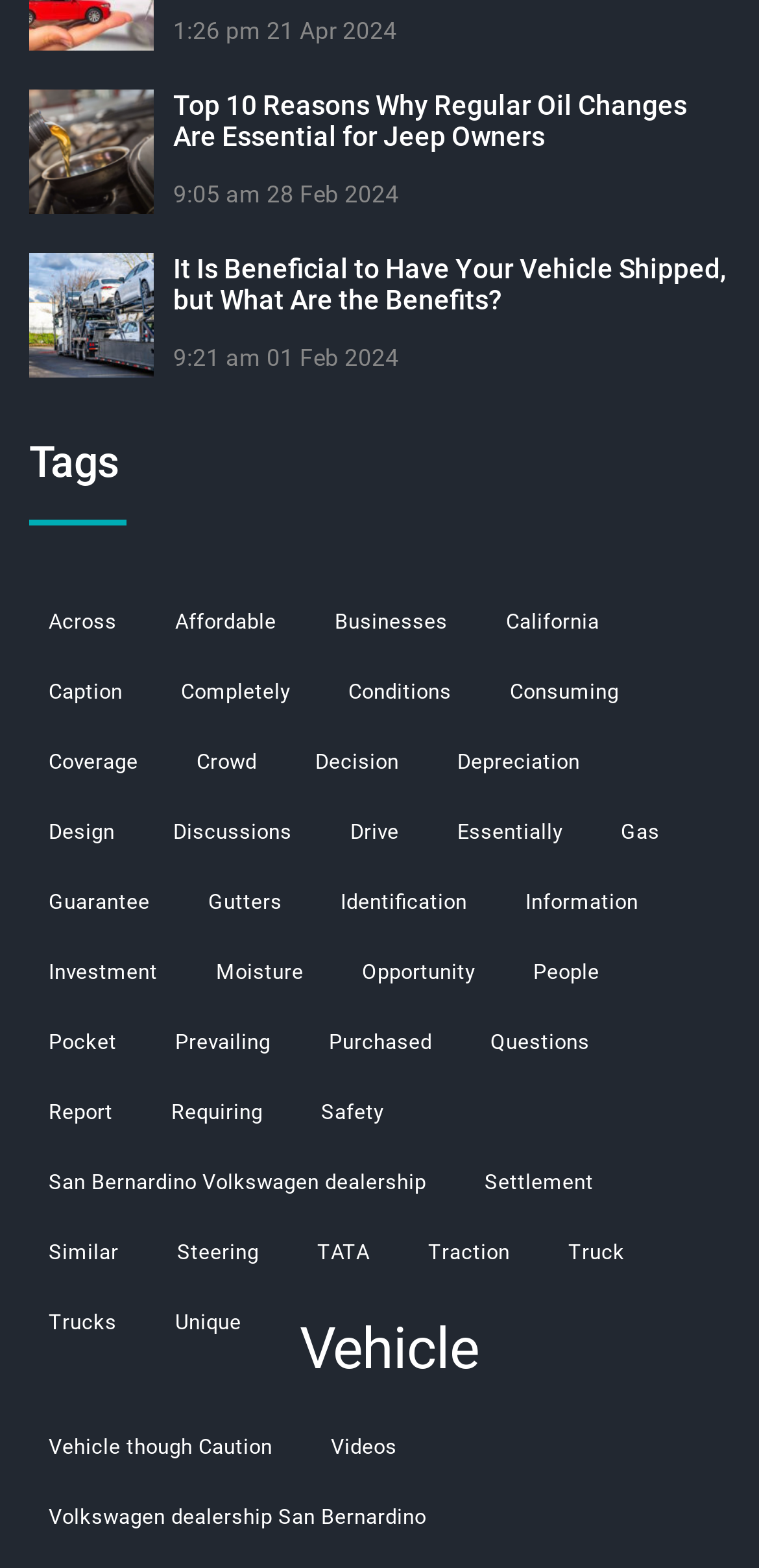What is the time of the second article?
Offer a detailed and exhaustive answer to the question.

The second article has a heading 'It Is Beneficial to Have Your Vehicle Shipped, but What Are the Benefits?' and a time '9:05 am' which is located below the heading.